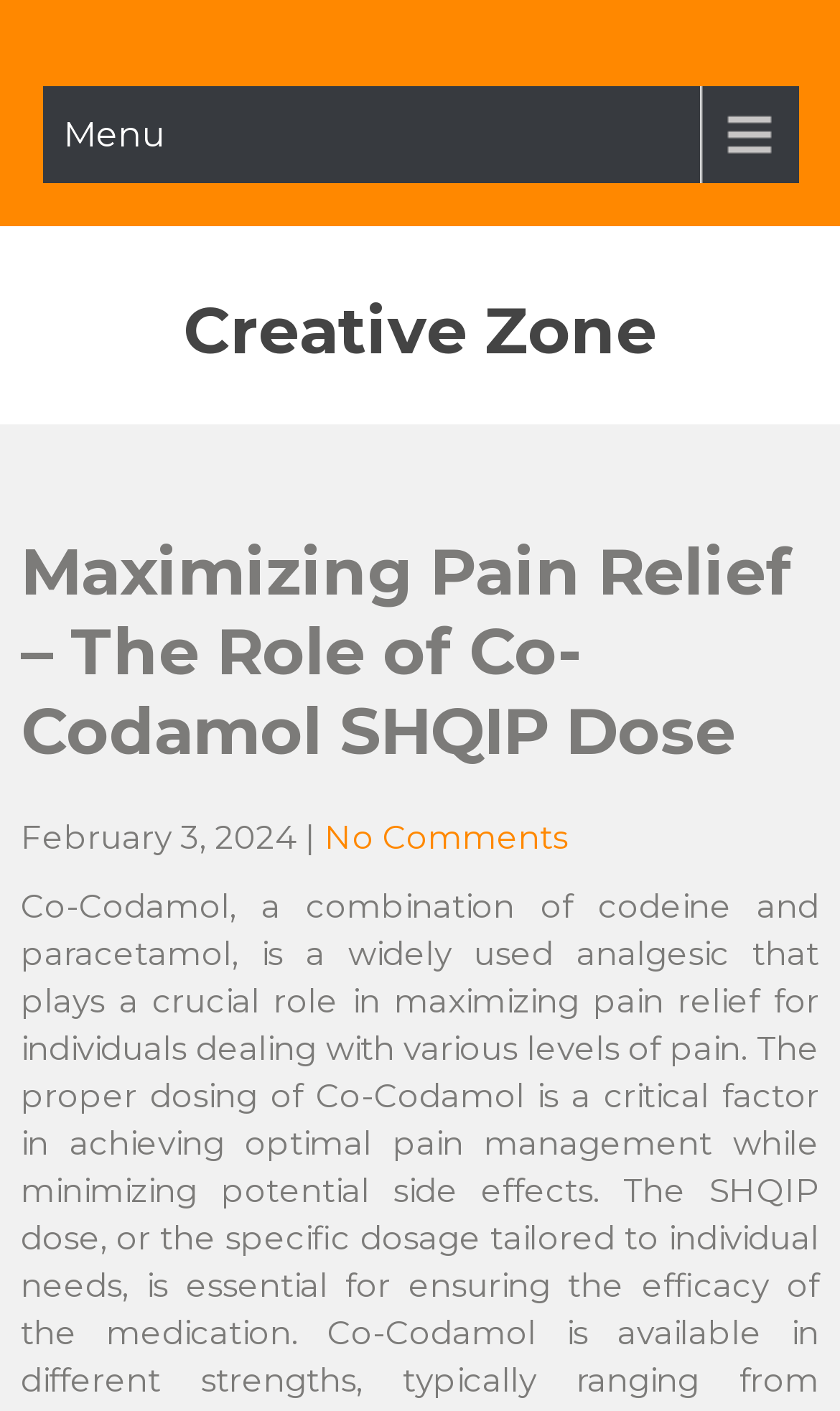What is the date of the article?
Refer to the image and give a detailed answer to the query.

I found the date of the article by looking at the static text element located below the header, which reads 'February 3, 2024'.